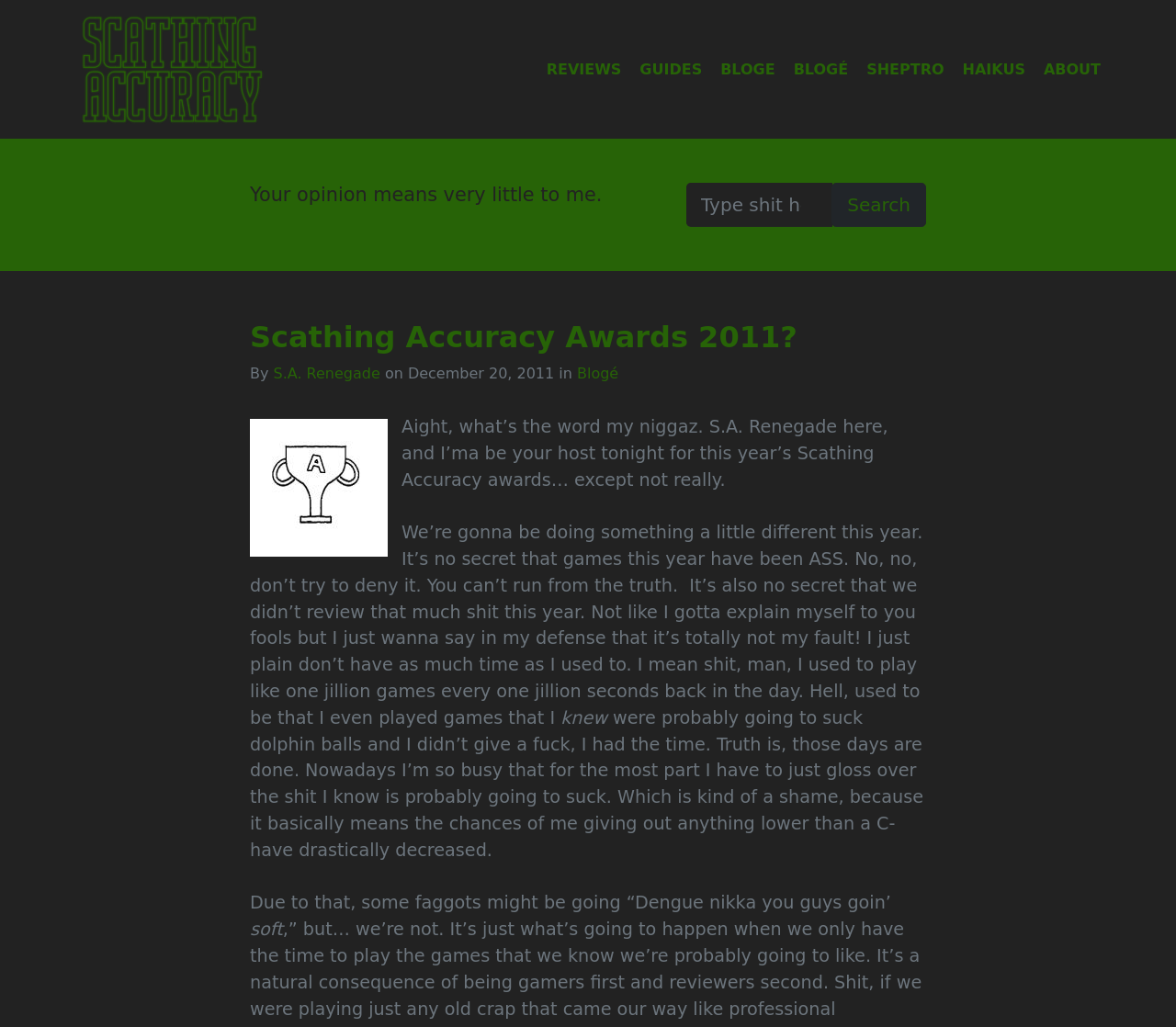Elaborate on the different components and information displayed on the webpage.

The webpage appears to be a blog post or article about the Scathing Accuracy Awards 2011. At the top, there is a logo or image of "Scathing Accuracy" with a link to the website. Below the logo, there is a navigation menu with links to different sections of the website, including "REVIEWS", "GUIDES", "BLOGE", "SHEPTRO", "HAIKUS", and "ABOUT".

The main content of the page is a blog post titled "Scathing Accuracy Awards 2011?" written by "S.A. Renegade" on December 20, 2011. The post starts with a heading that reads "Your opinion means very little to me." Below the heading, there is a search box with a "Search" button.

The blog post itself is a lengthy article that discusses the author's opinions on video games and the Scathing Accuracy Awards. The text is divided into several paragraphs, with some images and links scattered throughout. The author mentions that they didn't review many games that year and that the quality of games has been poor. They also explain that they don't have as much time to play games as they used to and that they have to be more selective about which games they review.

Throughout the article, there are several links to other parts of the website, including the "Blogé" section. There are also some images, although they do not appear to be directly related to the content of the article. Overall, the webpage has a casual and conversational tone, with the author expressing their opinions and thoughts on video games and the awards.